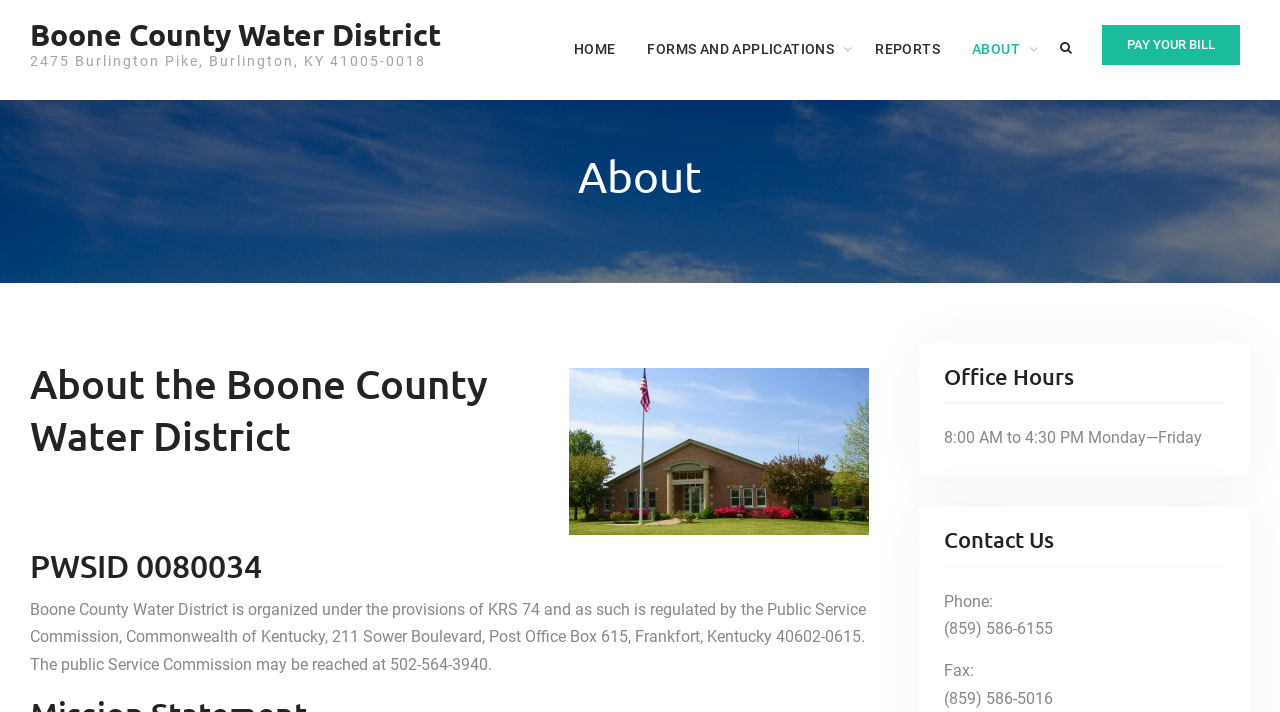What is the phone number of Boone County Water District?
Look at the screenshot and give a one-word or phrase answer.

(859) 586-6155